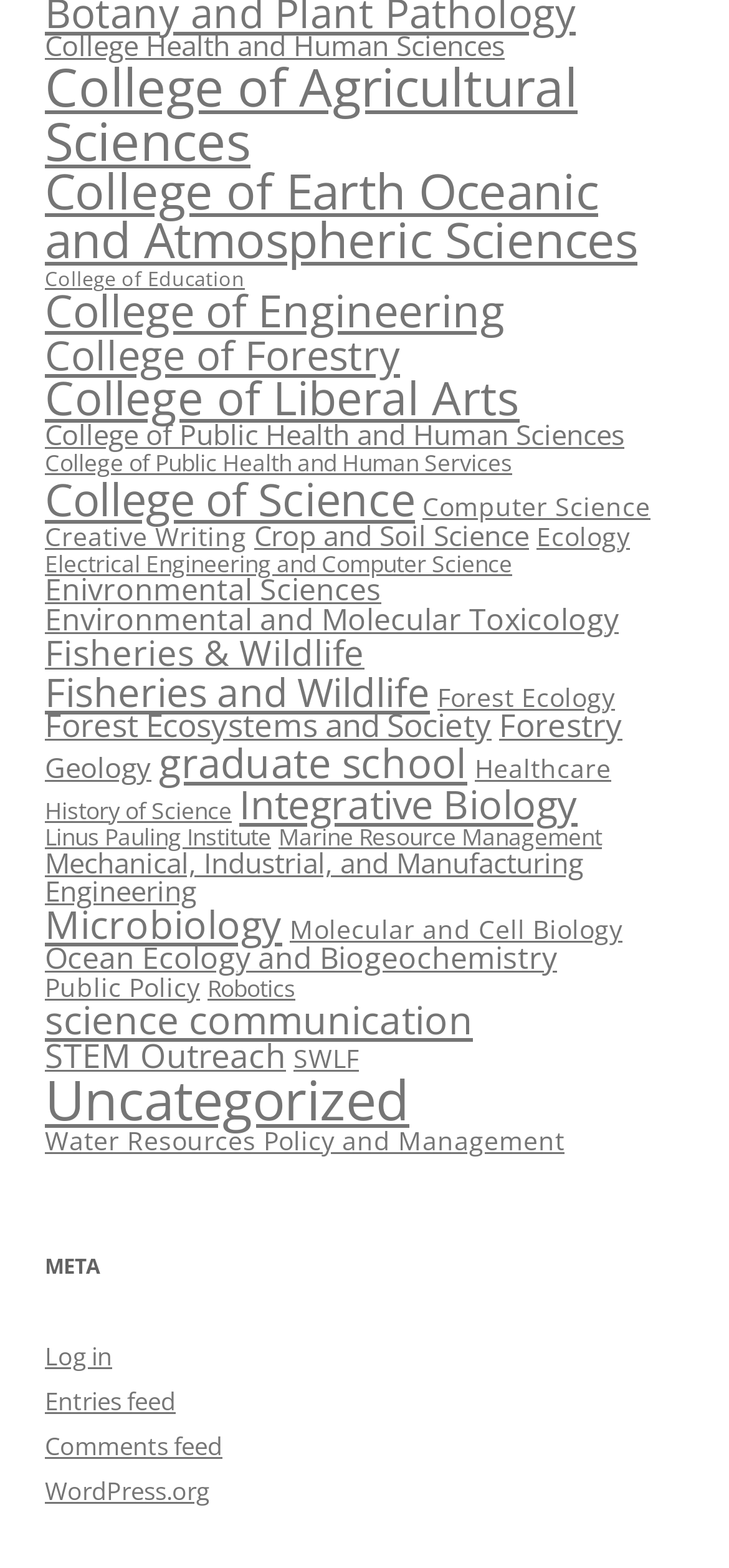Provide the bounding box coordinates of the section that needs to be clicked to accomplish the following instruction: "Learn about Environmental and Molecular Toxicology."

[0.062, 0.382, 0.849, 0.408]